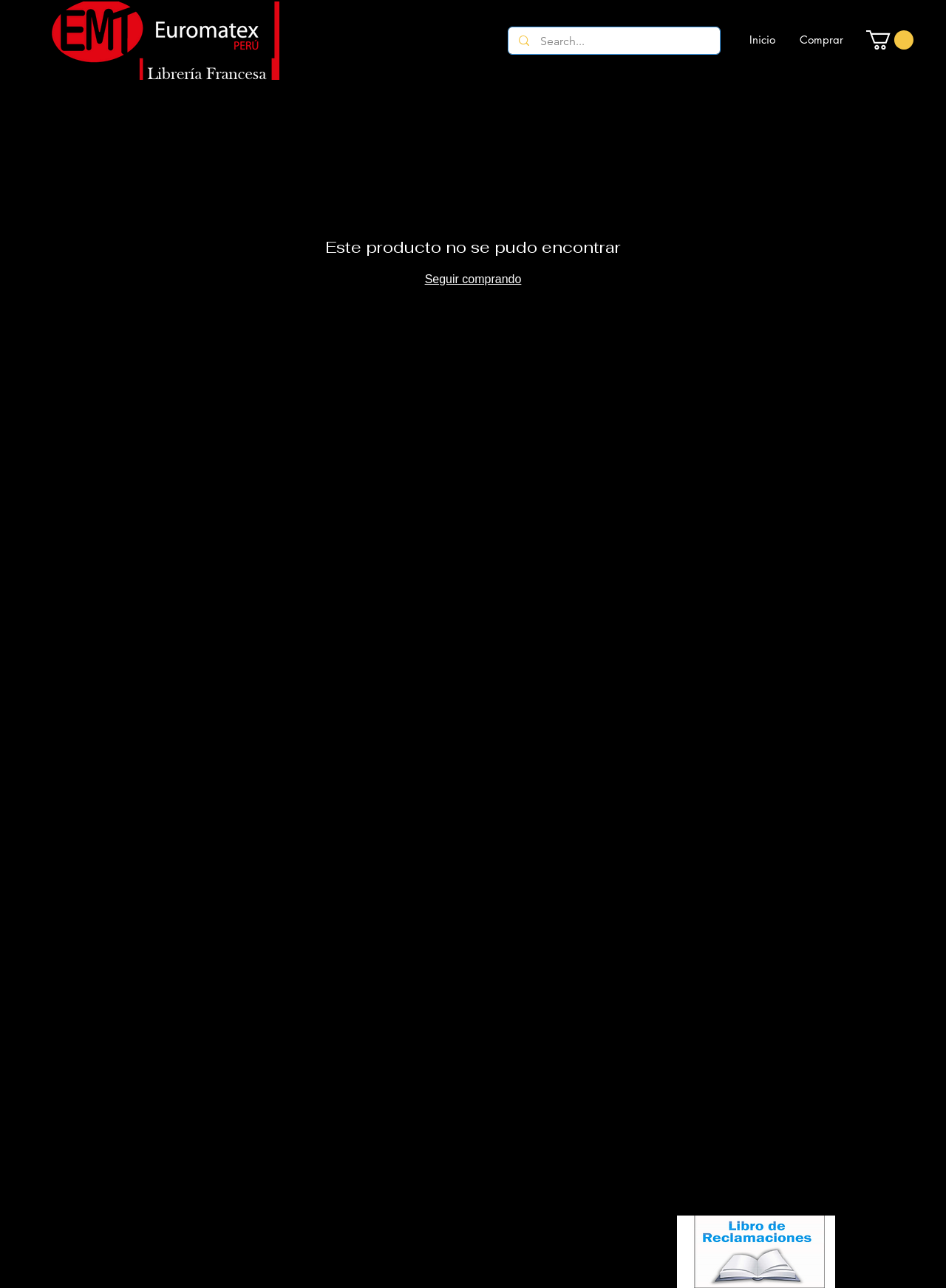Please provide a detailed answer to the question below based on the screenshot: 
How many navigation links are there at the top?

At the top of the webpage, there are two navigation links: 'Comprar' and 'Inicio'. These links are part of the 'Sitio' navigation section.